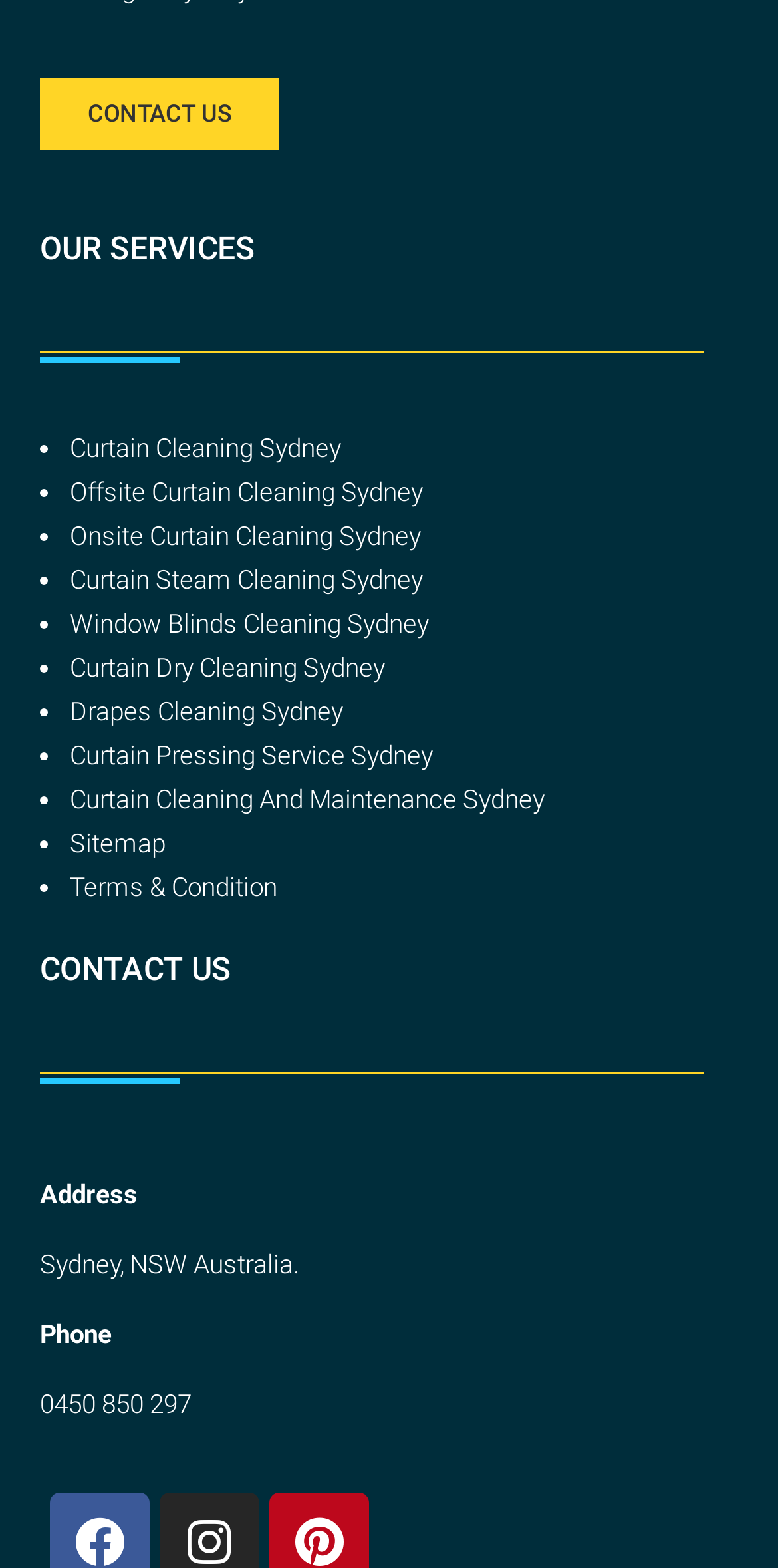Show the bounding box coordinates for the element that needs to be clicked to execute the following instruction: "Get in touch via phone". Provide the coordinates in the form of four float numbers between 0 and 1, i.e., [left, top, right, bottom].

[0.051, 0.886, 0.246, 0.905]